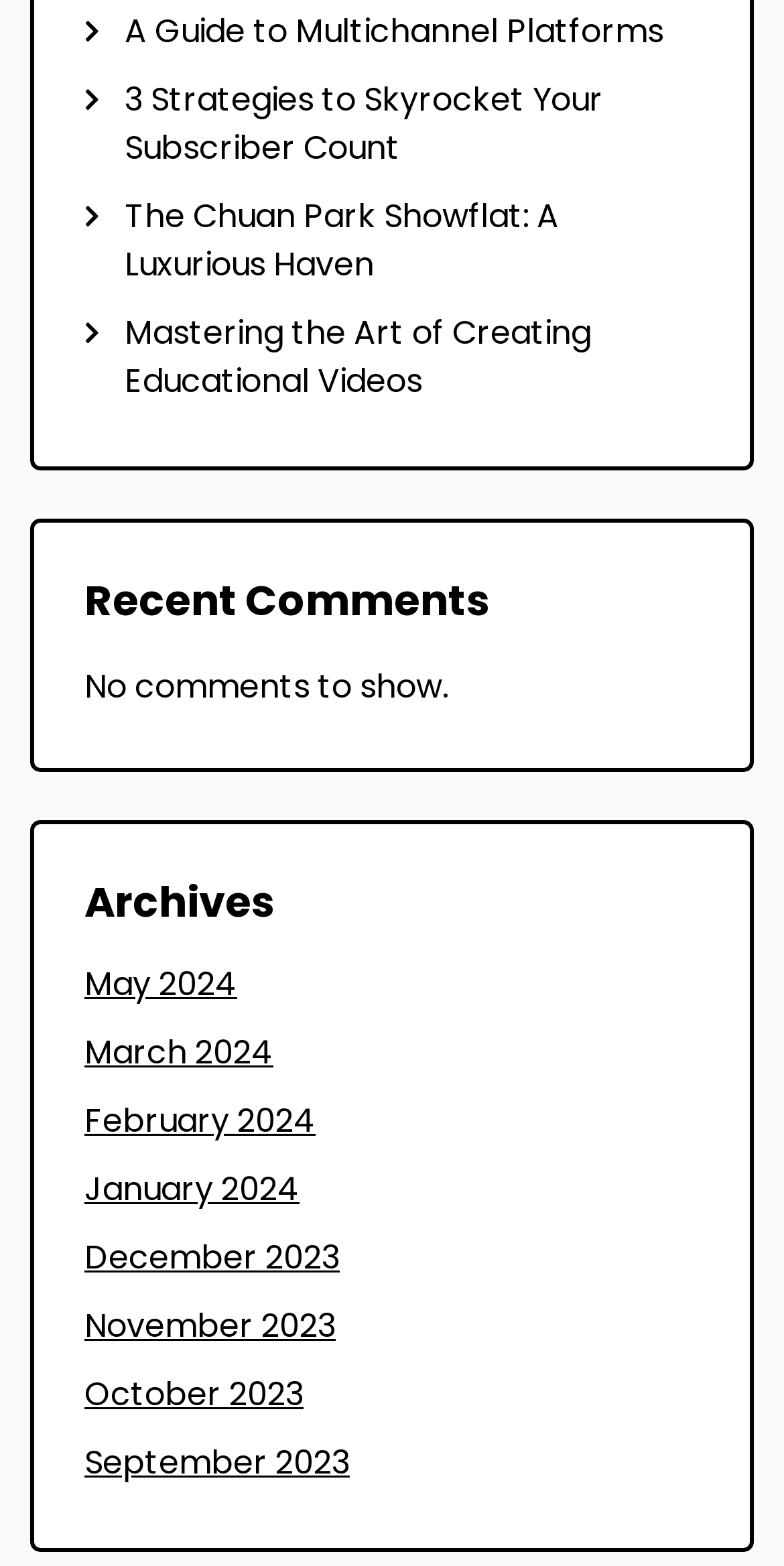Please identify the bounding box coordinates of the element that needs to be clicked to perform the following instruction: "Learn about Modern revenge culture".

None